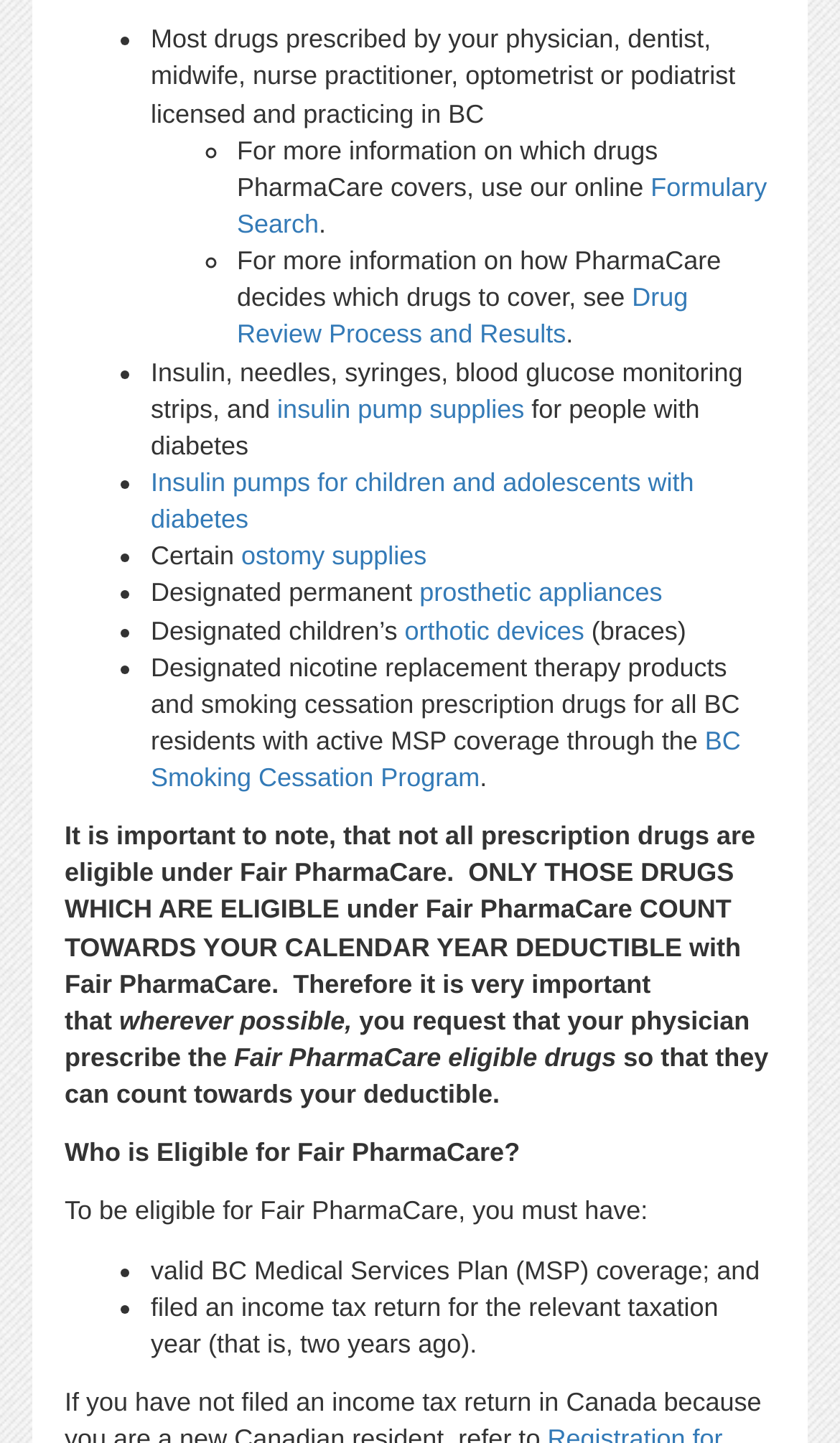Please determine the bounding box coordinates for the element with the description: "ostomy supplies".

[0.287, 0.375, 0.508, 0.396]